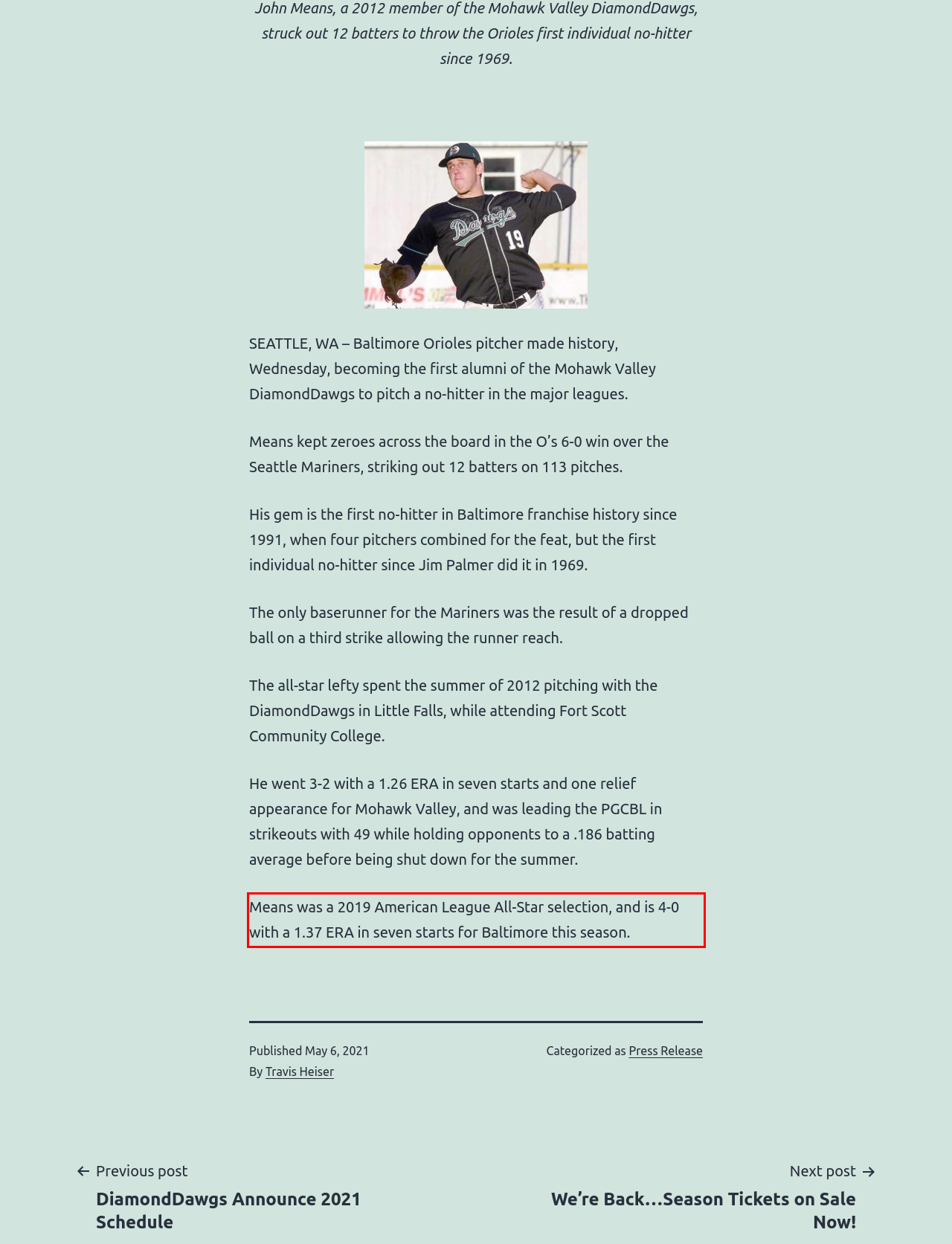You are provided with a screenshot of a webpage that includes a red bounding box. Extract and generate the text content found within the red bounding box.

Means was a 2019 American League All-Star selection, and is 4-0 with a 1.37 ERA in seven starts for Baltimore this season.